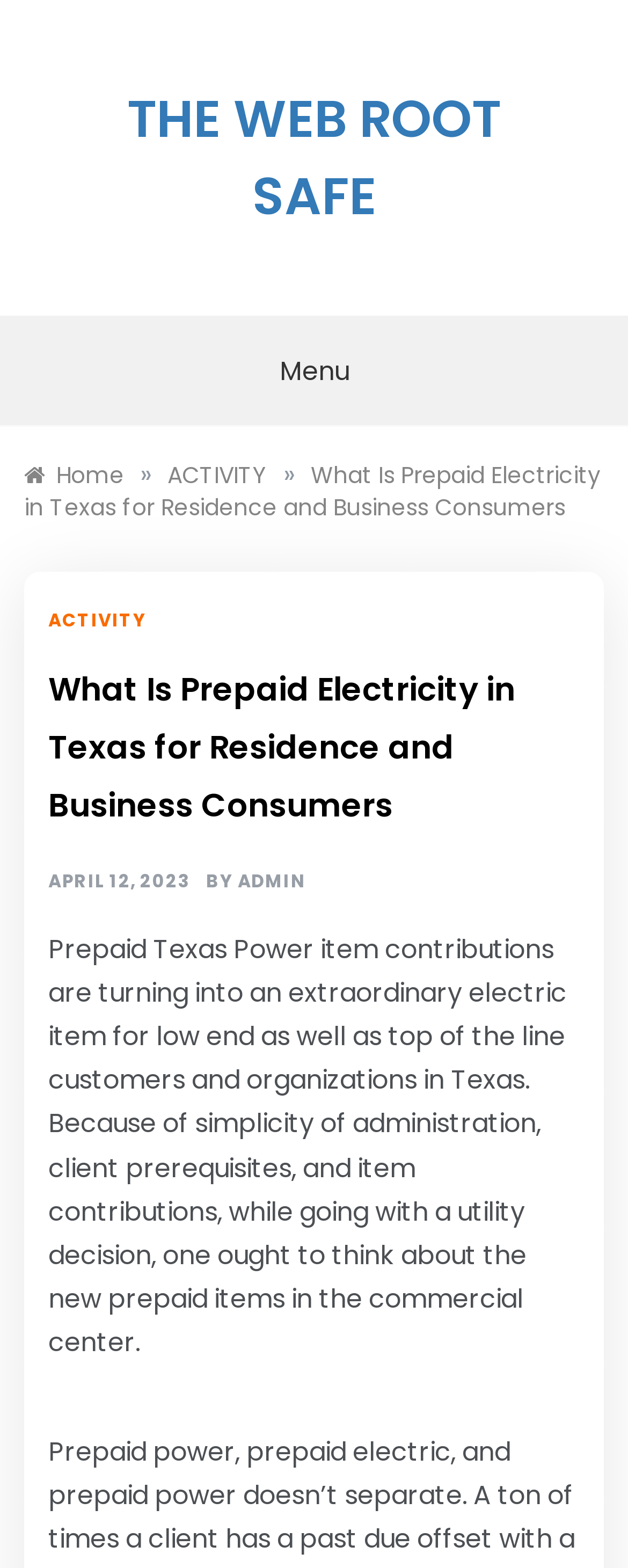Specify the bounding box coordinates for the region that must be clicked to perform the given instruction: "Click the logo".

None